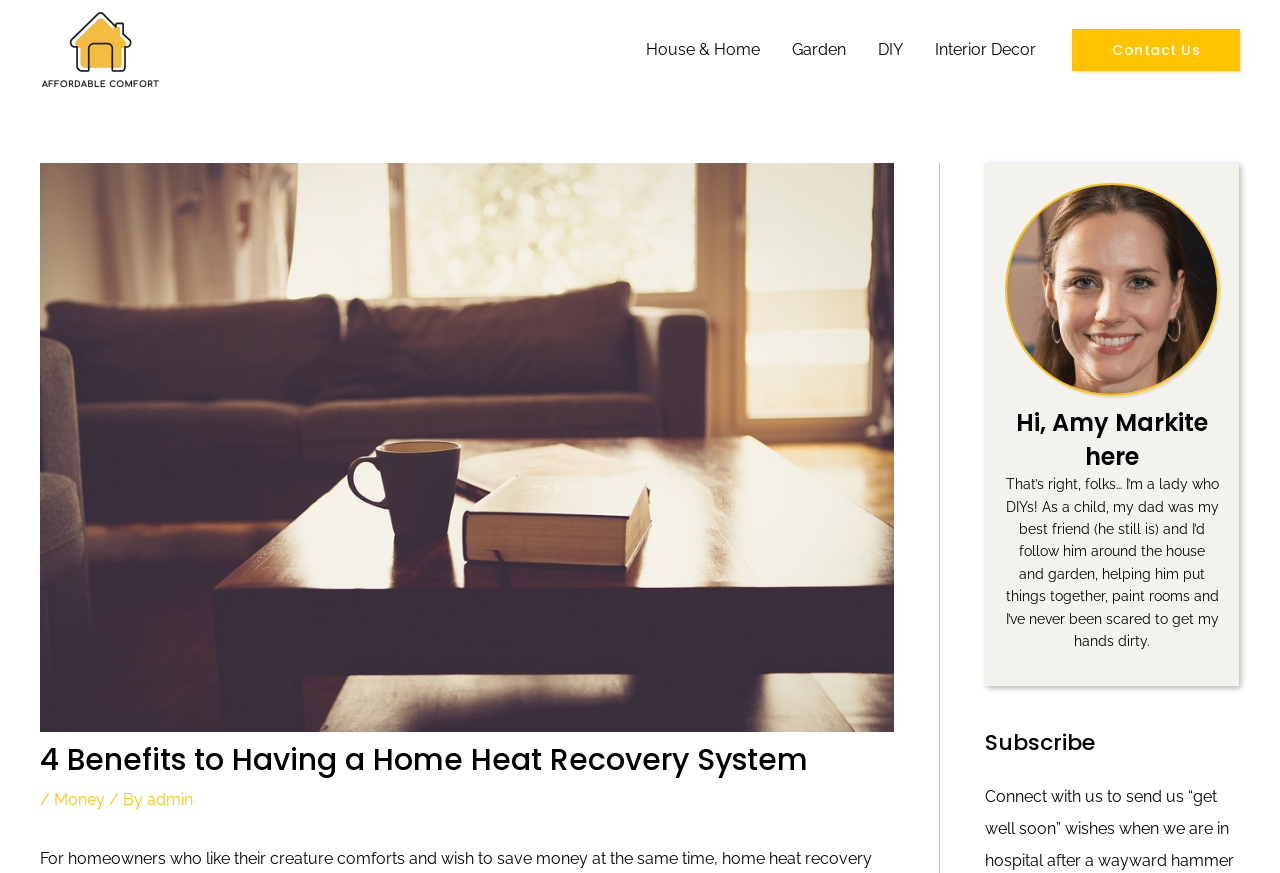Please identify the bounding box coordinates of the element that needs to be clicked to perform the following instruction: "Subscribe to the newsletter".

[0.77, 0.831, 0.968, 0.869]